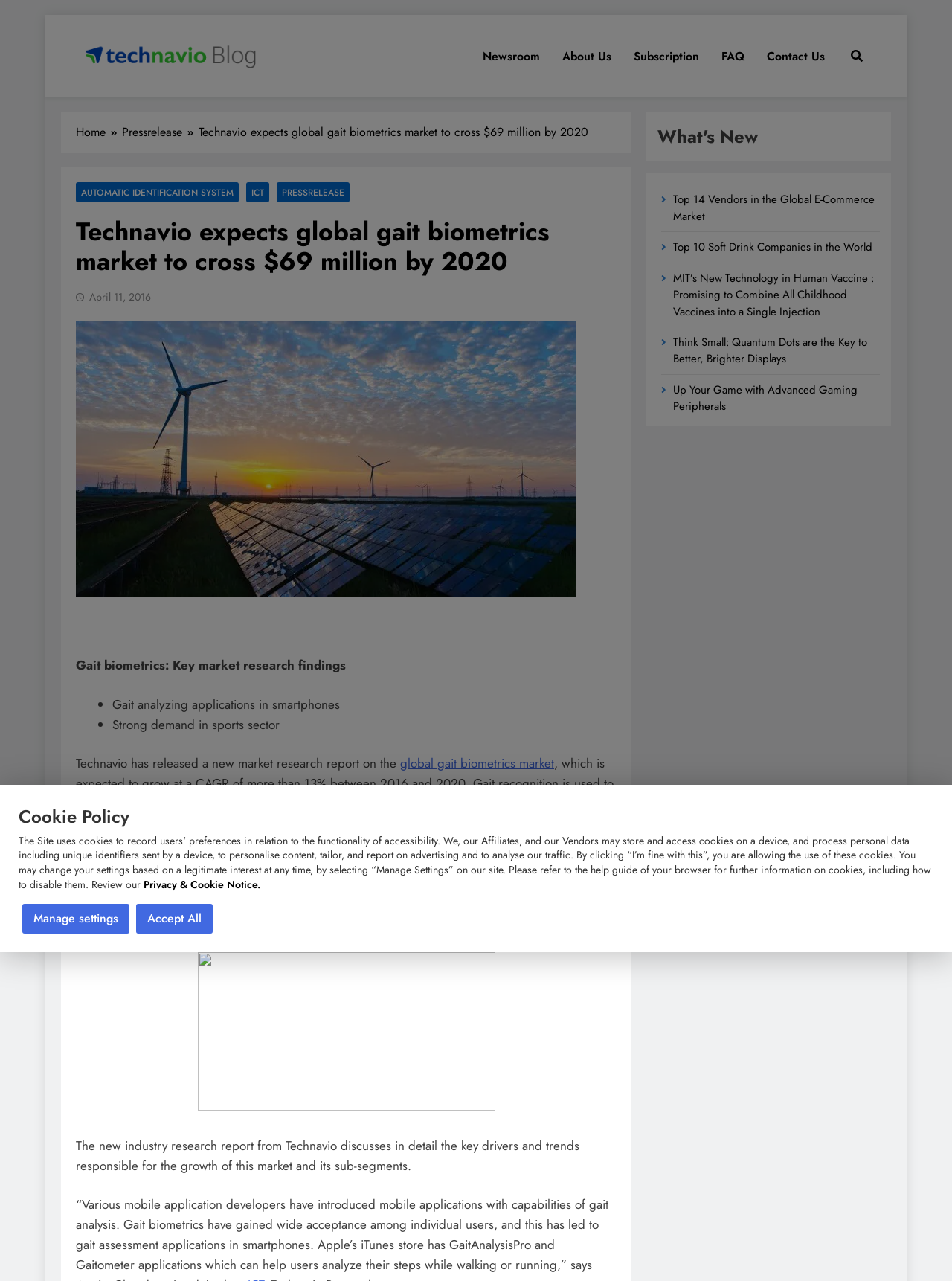What is one of the industries where gait biometrics is being highly adopted?
Look at the screenshot and respond with a single word or phrase.

healthcare